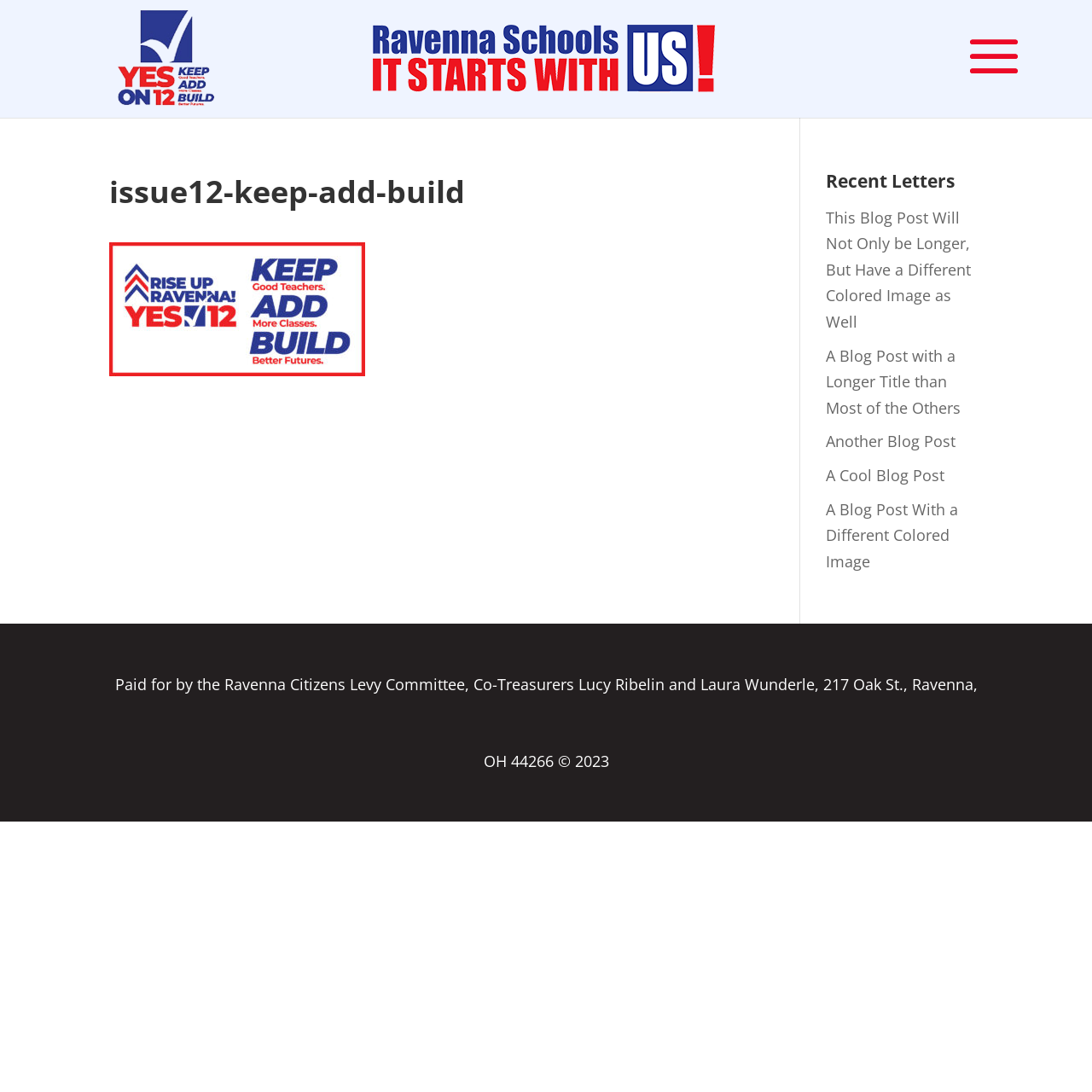Explain the webpage in detail.

The webpage is focused on supporting Ravenna Schools, as indicated by the title "issue12-keep-add-build - Support Ravenna Schools". At the top left of the page, there is a link "Support Ravenna Schools" accompanied by an image with the same description. 

Below the title, there is an article section that takes up most of the page's width. Within this section, there is a heading "issue12-keep-add-build" followed by a link. 

On the right side of the page, there is a section with a heading "Recent Letters" and five links underneath, each with a different blog post title. These links are stacked vertically, with the first one starting from the top right corner of the page and the last one ending near the bottom right corner.

At the bottom of the page, there is a footer section with a static text block containing information about the Ravenna Citizens Levy Committee, including their address and copyright information.